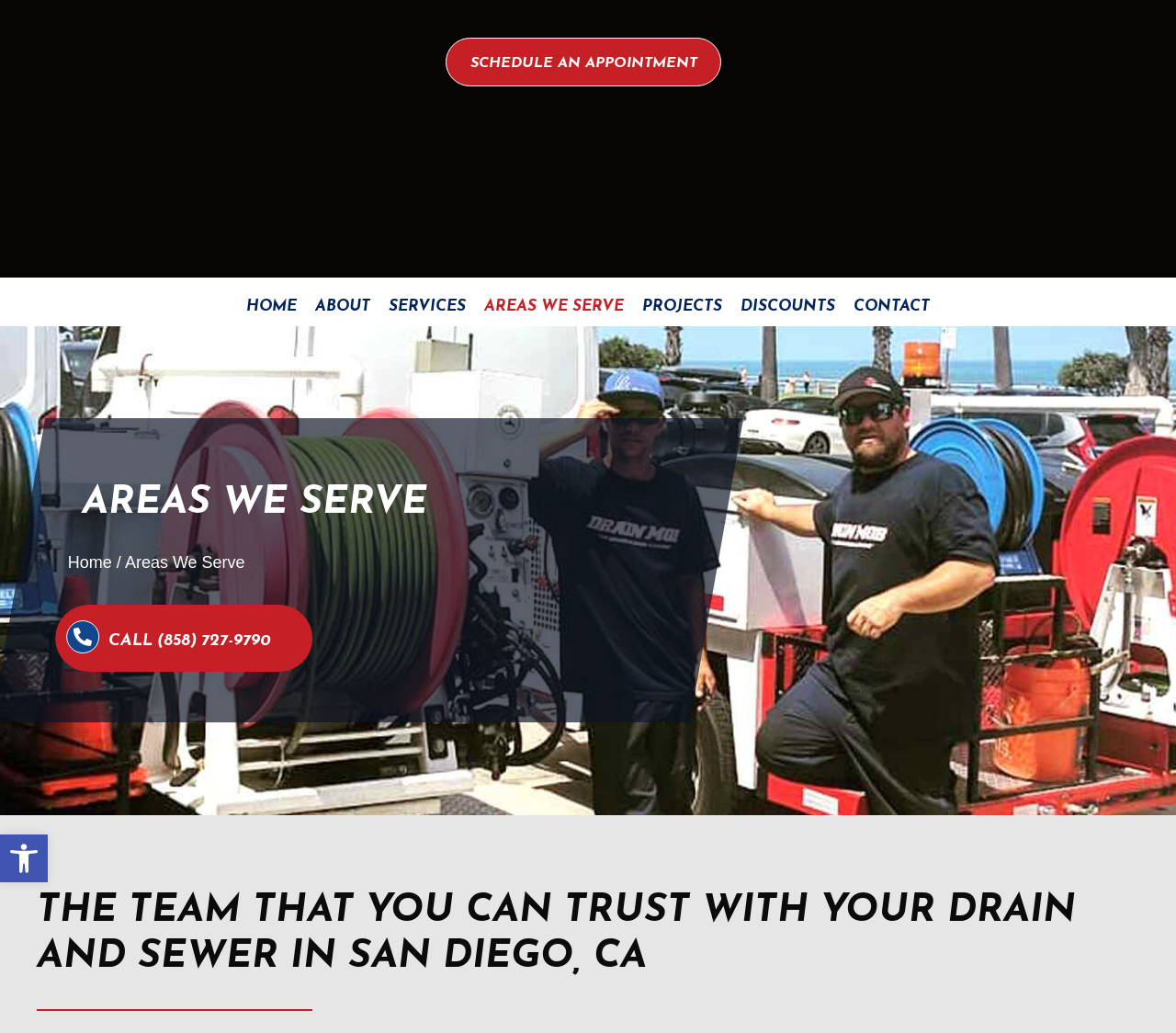What is the purpose of the 'SCHEDULE AN APPOINTMENT' button?
Make sure to answer the question with a detailed and comprehensive explanation.

I inferred the purpose of the button by its text 'SCHEDULE AN APPOINTMENT', which suggests that clicking it will allow the user to schedule an appointment with the company.